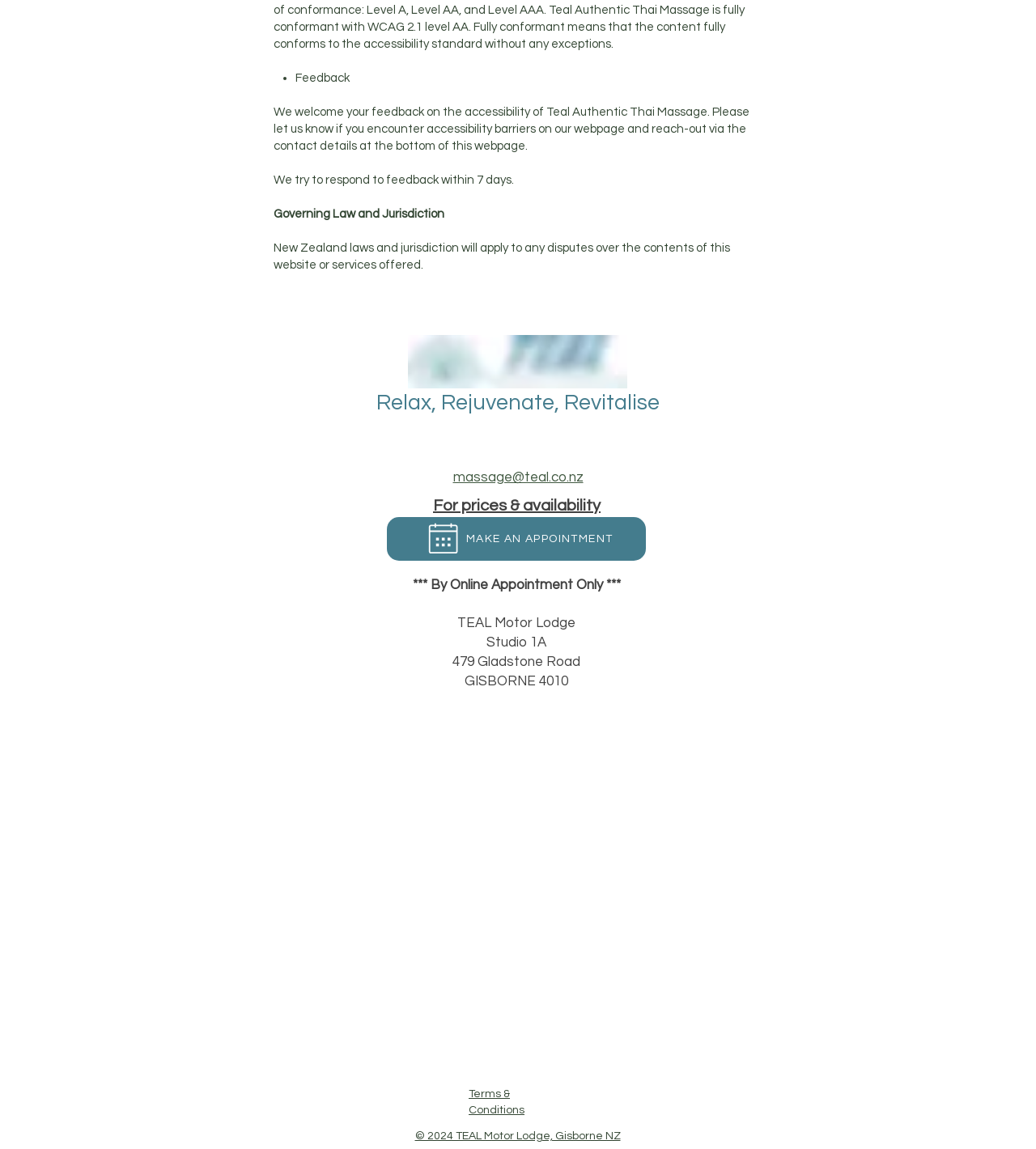Please locate the bounding box coordinates of the region I need to click to follow this instruction: "View Terms & Conditions".

[0.452, 0.947, 0.506, 0.971]